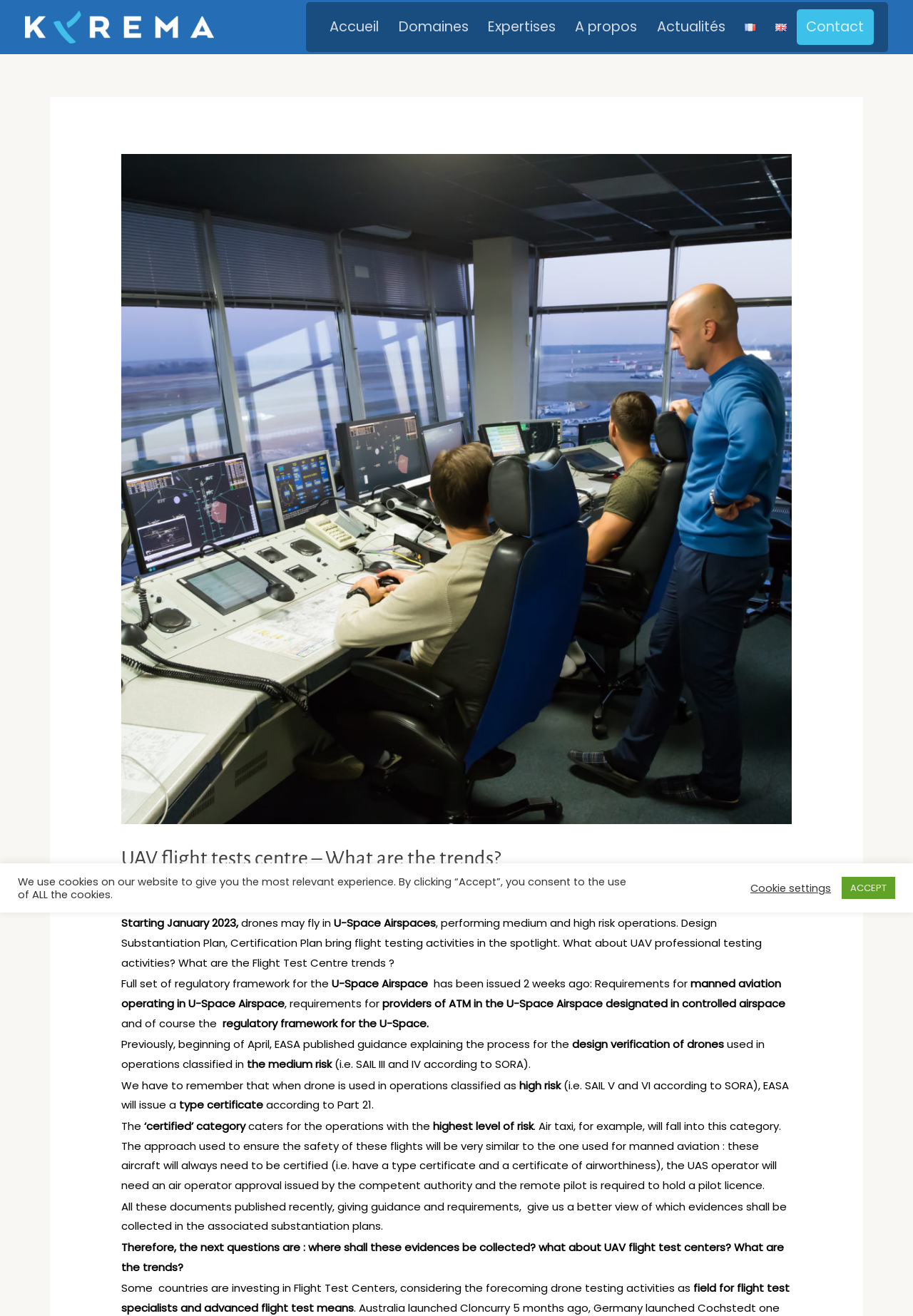Locate the bounding box coordinates of the clickable part needed for the task: "Click on the 'Contact' link".

[0.872, 0.007, 0.957, 0.034]